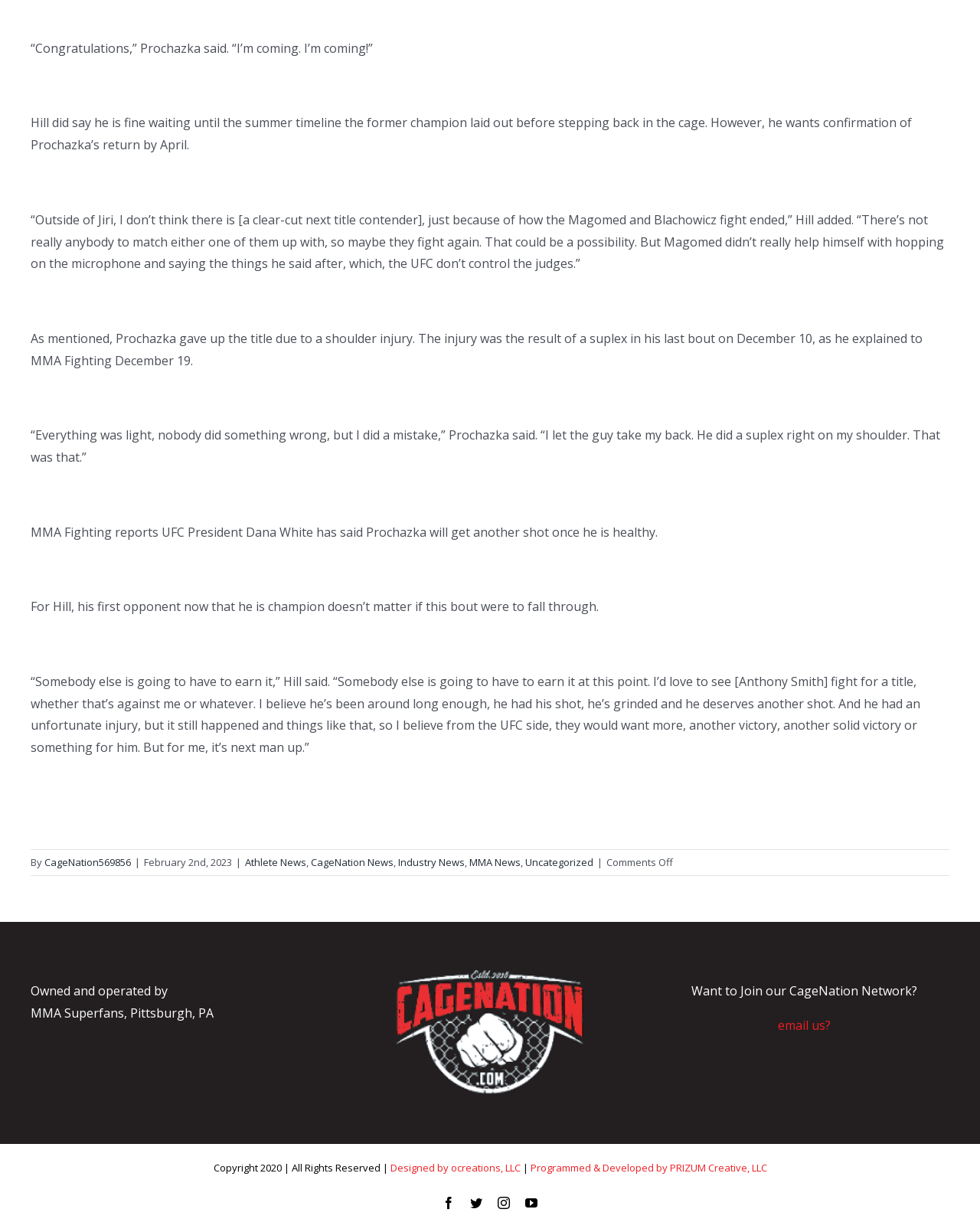Please specify the bounding box coordinates of the element that should be clicked to execute the given instruction: 'View Daniel Weiss's profile picture'. Ensure the coordinates are four float numbers between 0 and 1, expressed as [left, top, right, bottom].

None